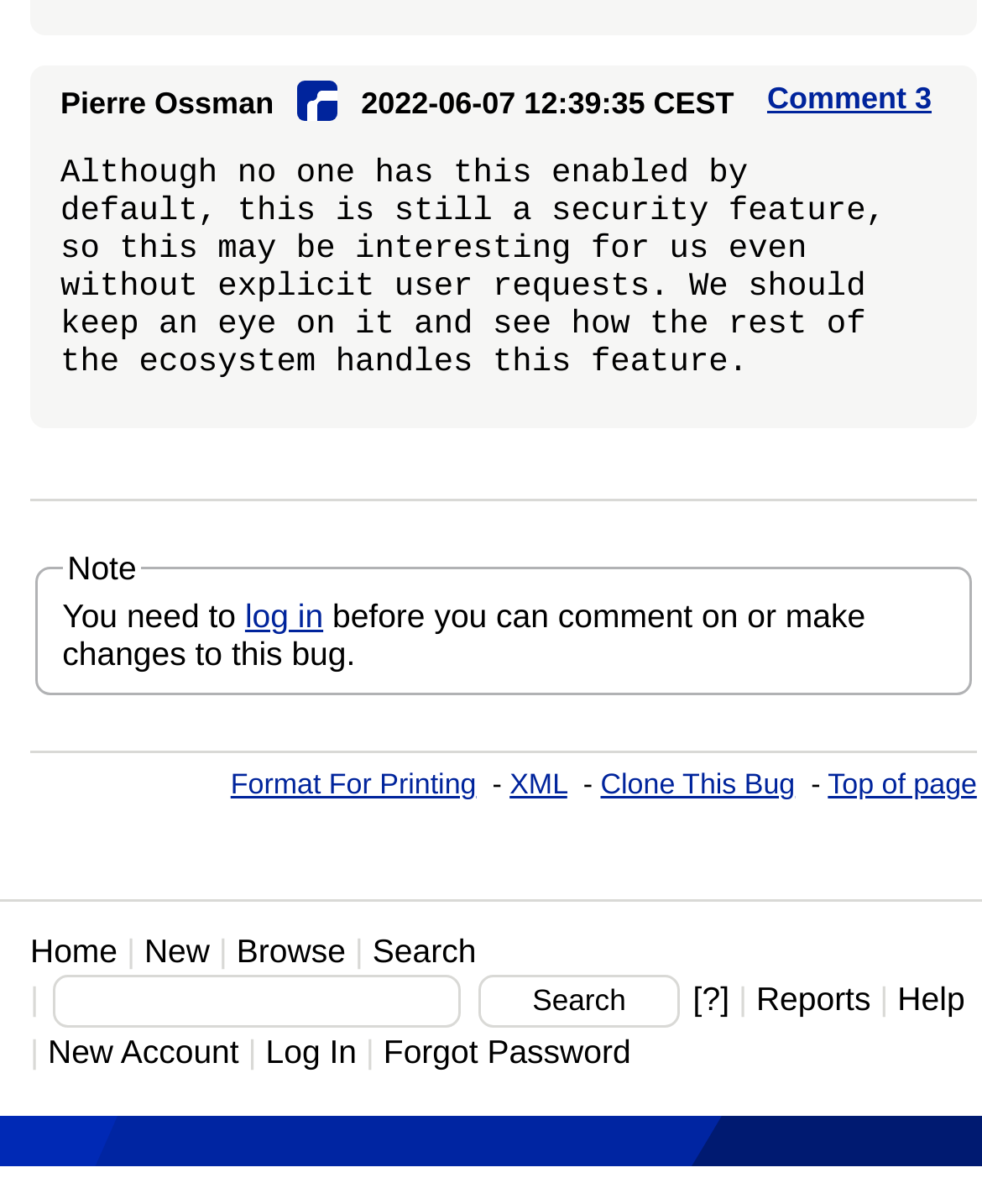Find the bounding box coordinates of the clickable region needed to perform the following instruction: "search for something". The coordinates should be provided as four float numbers between 0 and 1, i.e., [left, top, right, bottom].

[0.054, 0.81, 0.469, 0.854]